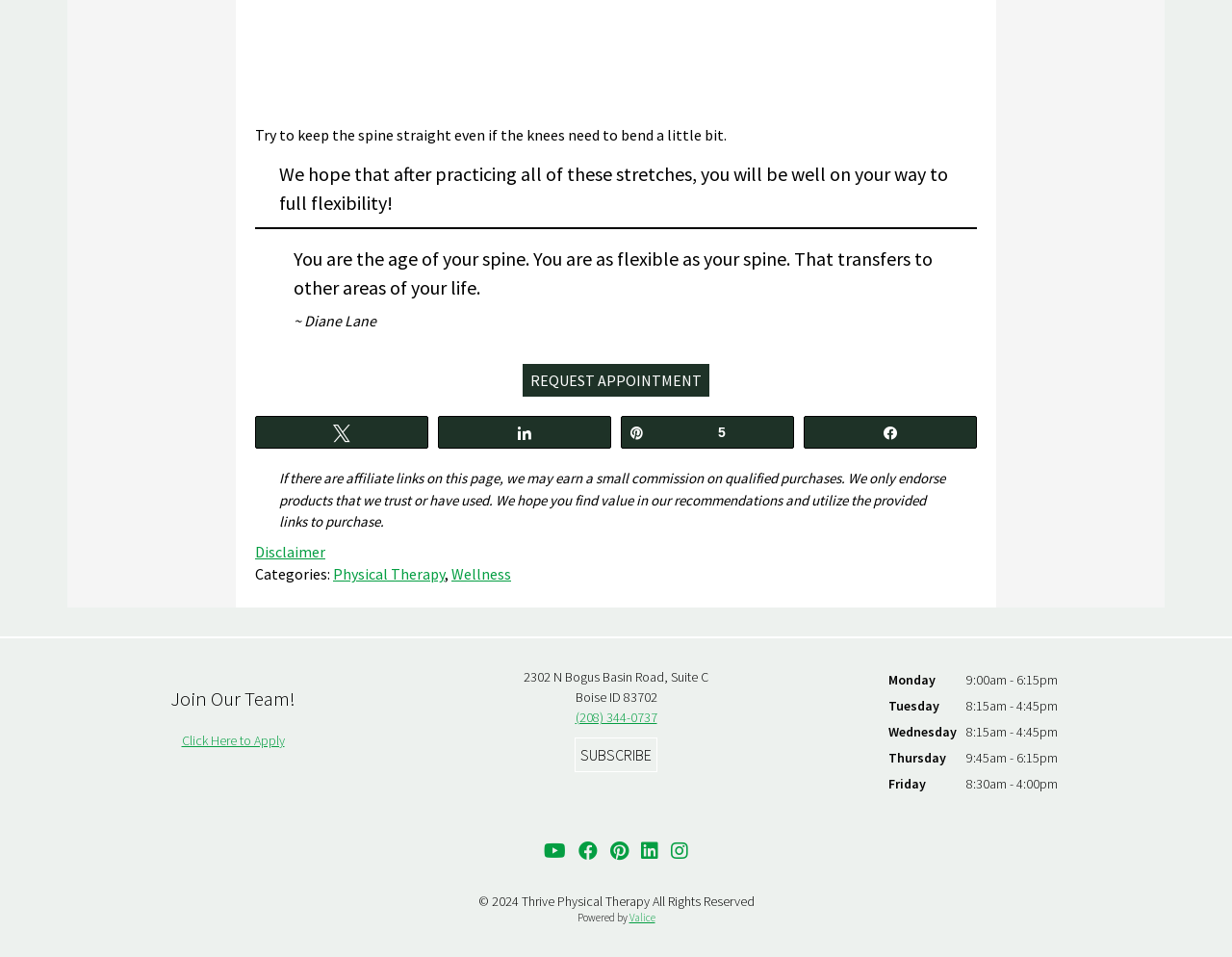Provide a brief response to the question using a single word or phrase: 
What are the office hours of the clinic?

Varies by day